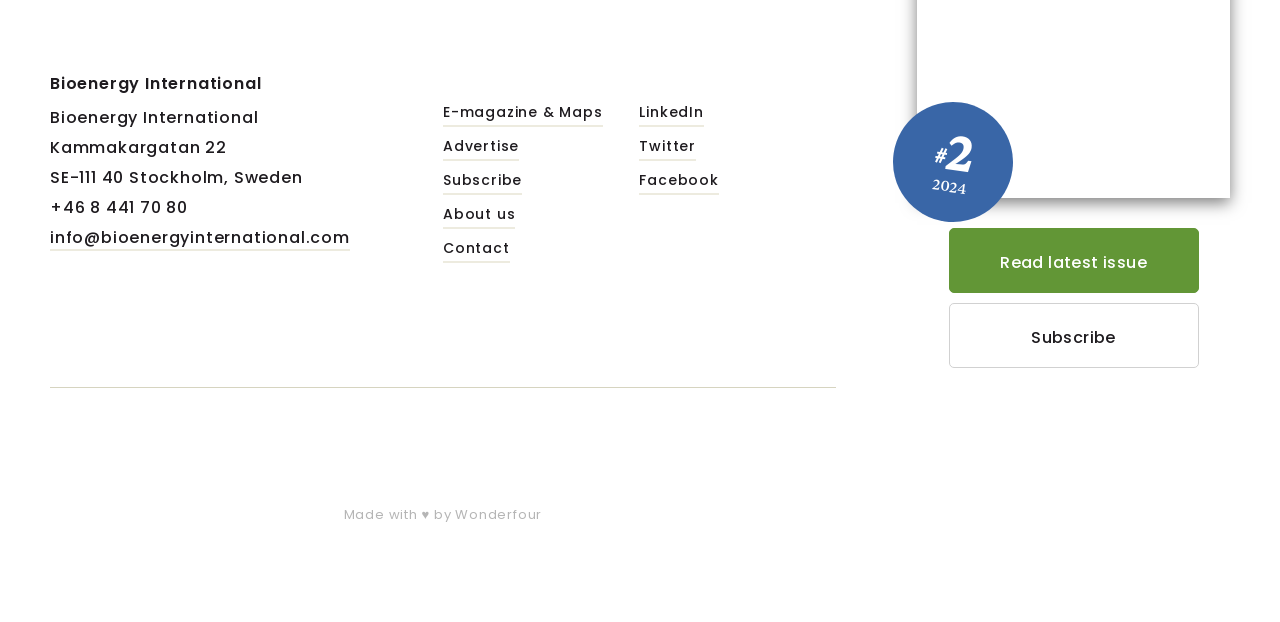Using the description "Music", predict the bounding box of the relevant HTML element.

None